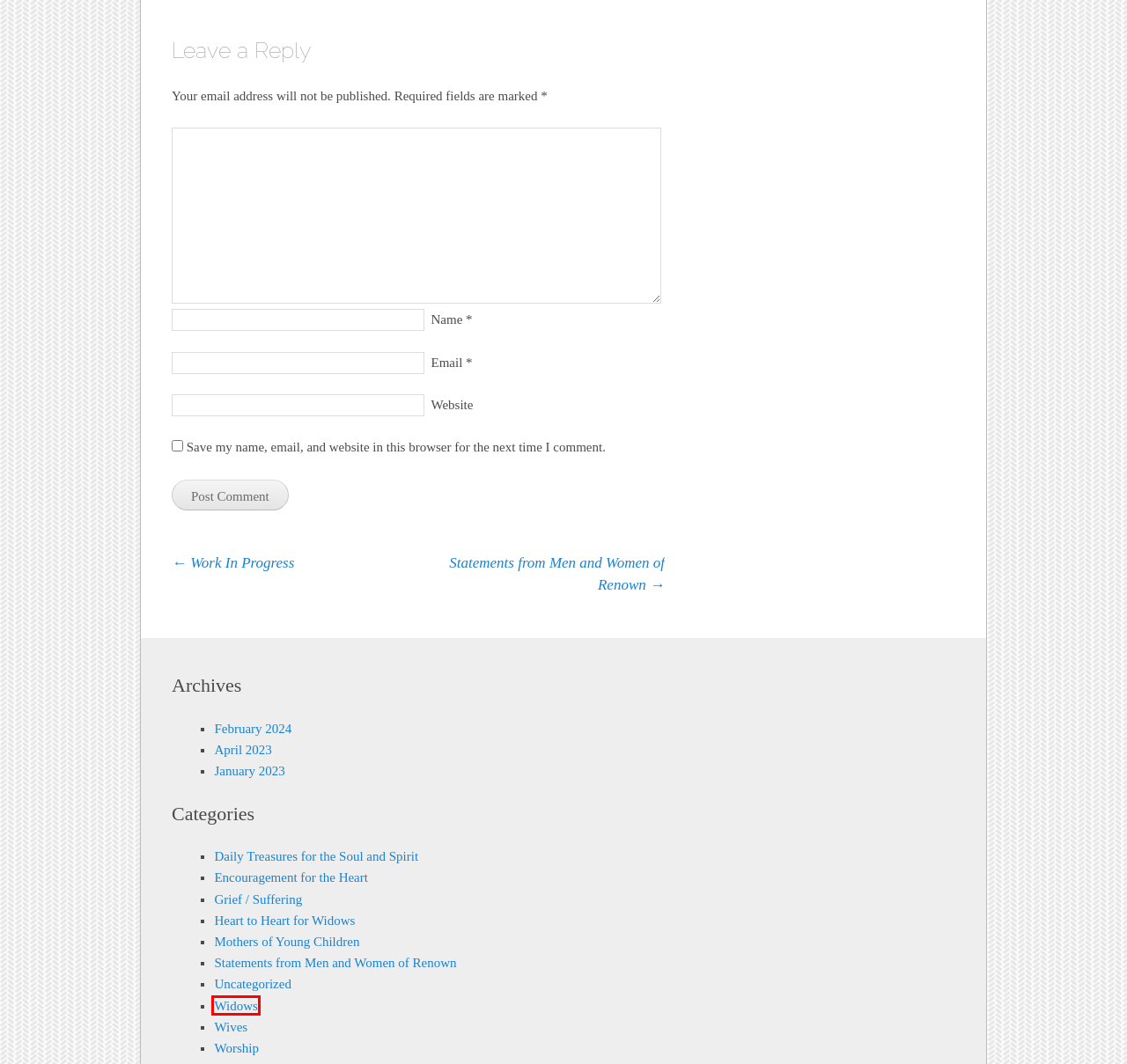Review the webpage screenshot and focus on the UI element within the red bounding box. Select the best-matching webpage description for the new webpage that follows after clicking the highlighted element. Here are the candidates:
A. February | 2024 | Ladies For His Glory
B. Widows | Ladies For His Glory
C. January | 2023 | Ladies For His Glory
D. April | 2023 | Ladies For His Glory
E. Work In Progress | Ladies For His Glory
F. Grief / Suffering | Ladies For His Glory
G. Daily Treasures for the Soul and Spirit | Ladies For His Glory
H. Statements from Men and Women of Renown | Ladies For His Glory

B